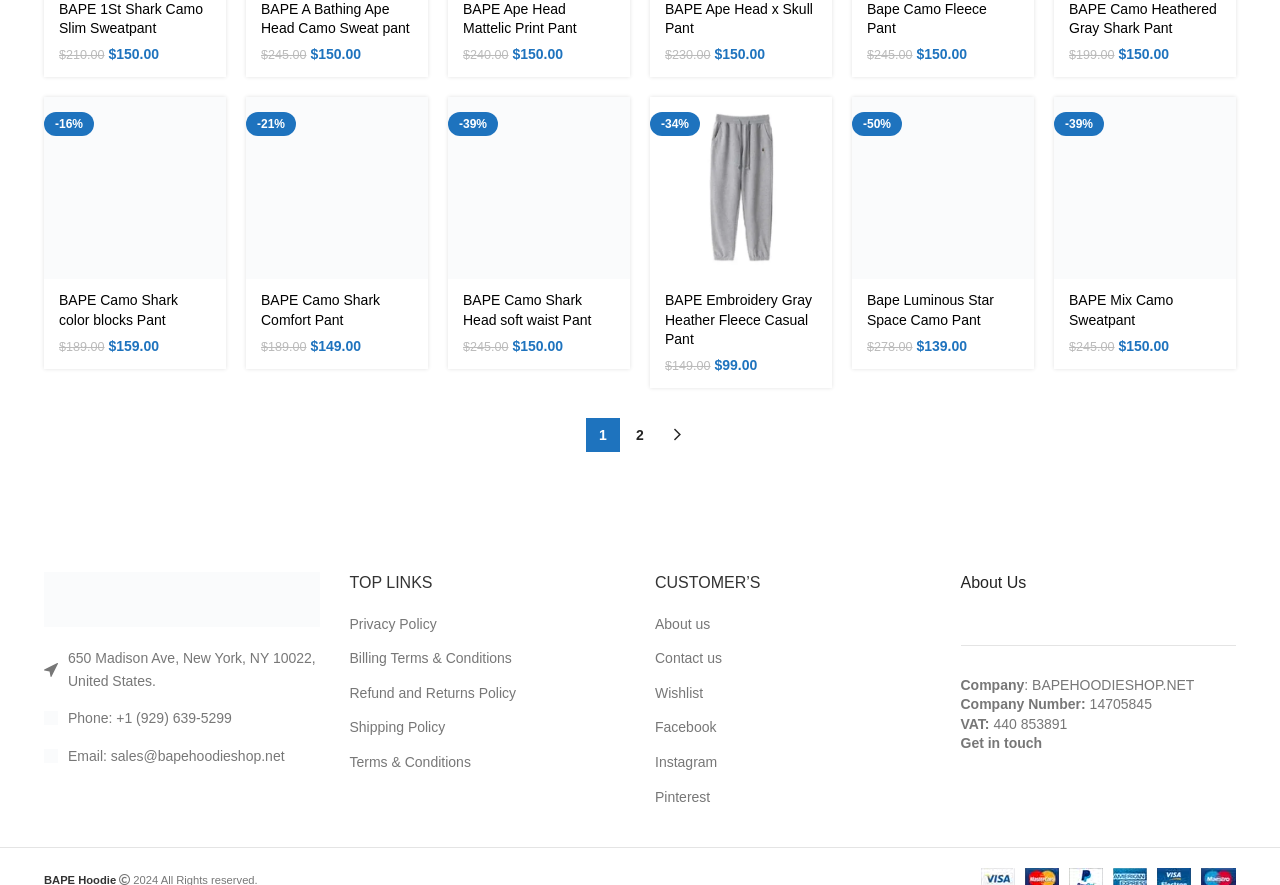Predict the bounding box of the UI element that fits this description: "-21%".

[0.192, 0.11, 0.334, 0.315]